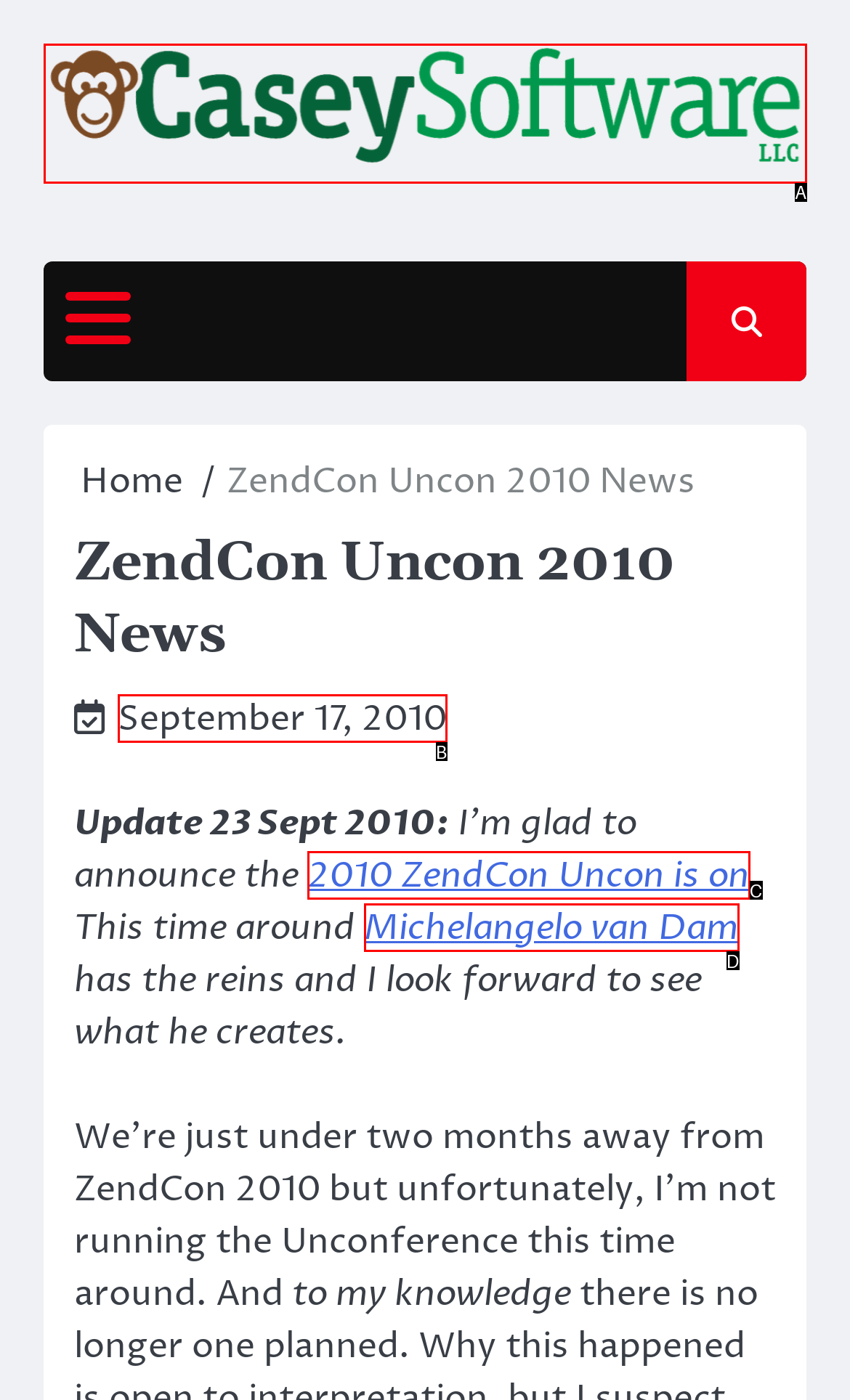Tell me which one HTML element best matches the description: September 17, 2010July 24, 2019
Answer with the option's letter from the given choices directly.

B